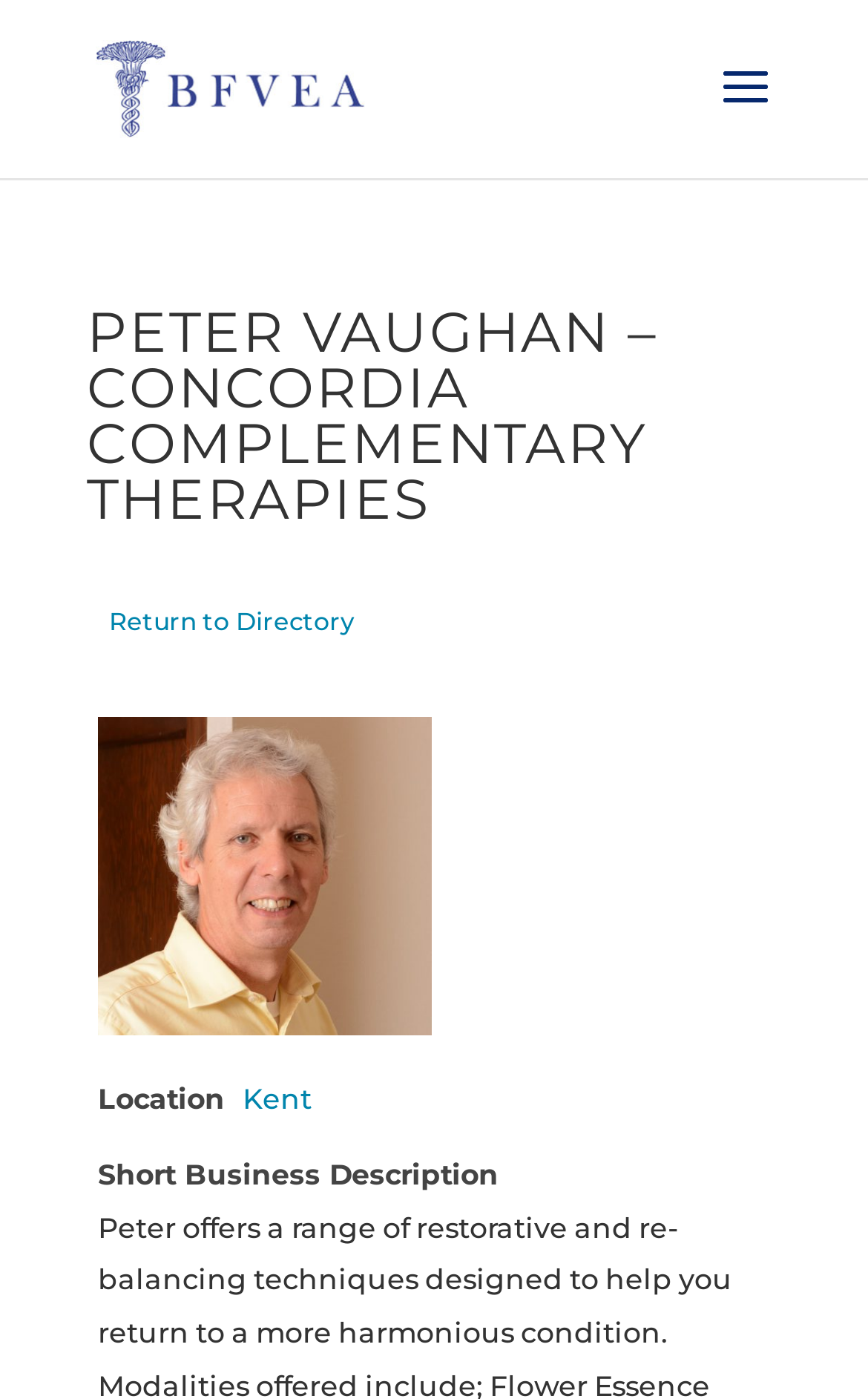Identify and extract the main heading from the webpage.

PETER VAUGHAN – CONCORDIA COMPLEMENTARY THERAPIES